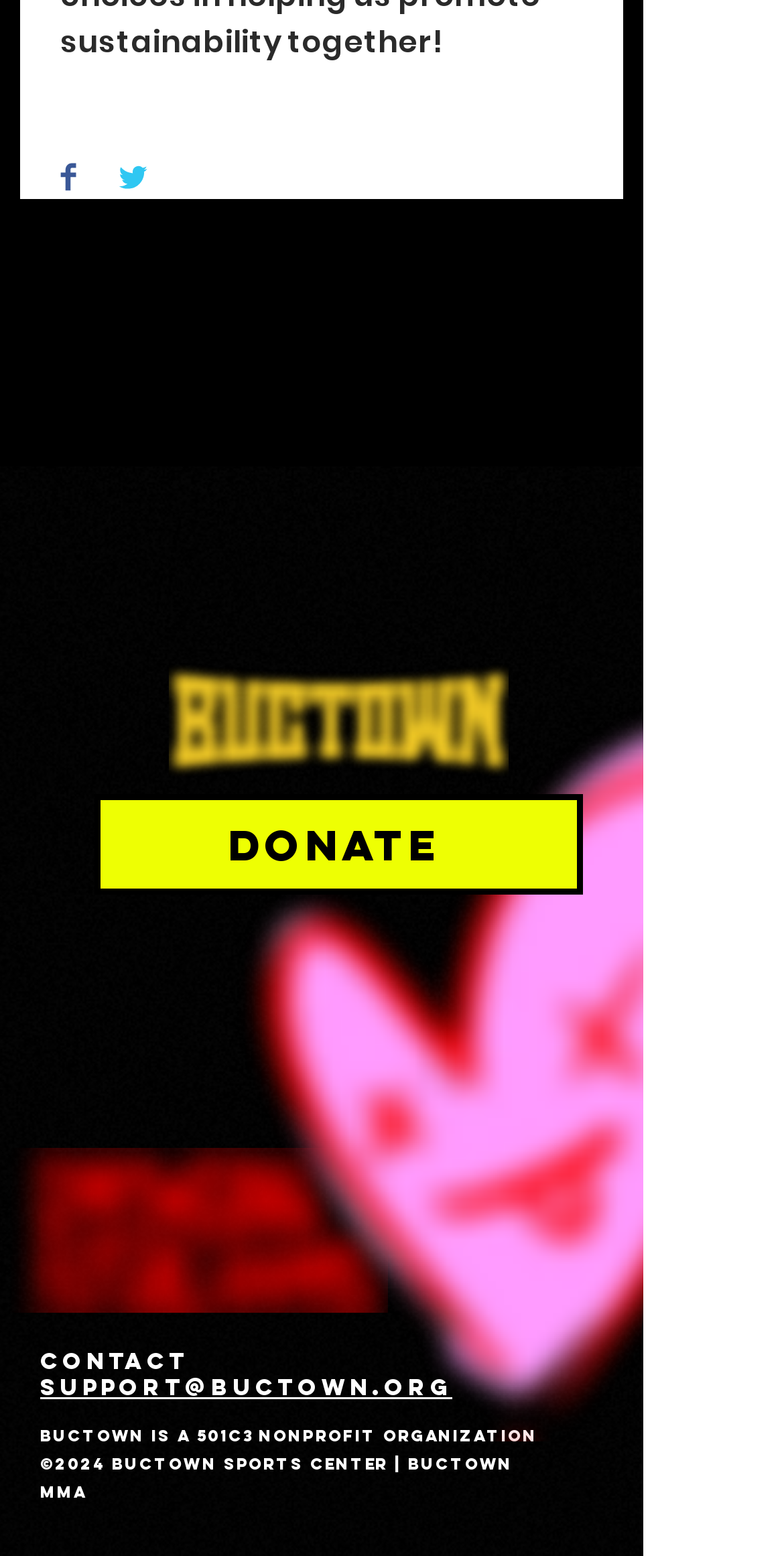What is the email address for support?
Using the image, respond with a single word or phrase.

support@buctown.org